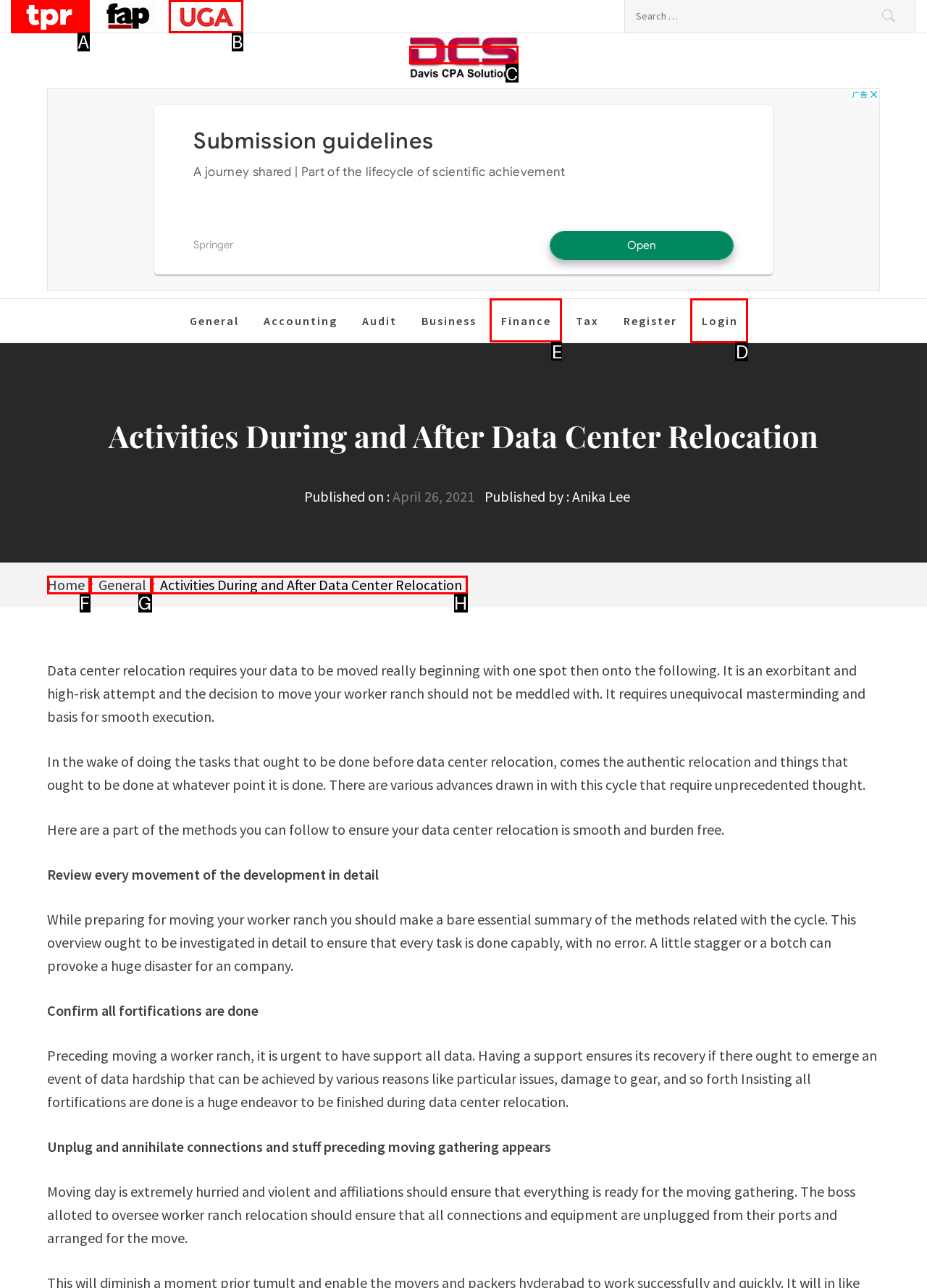Select the option I need to click to accomplish this task: Login to the system
Provide the letter of the selected choice from the given options.

D